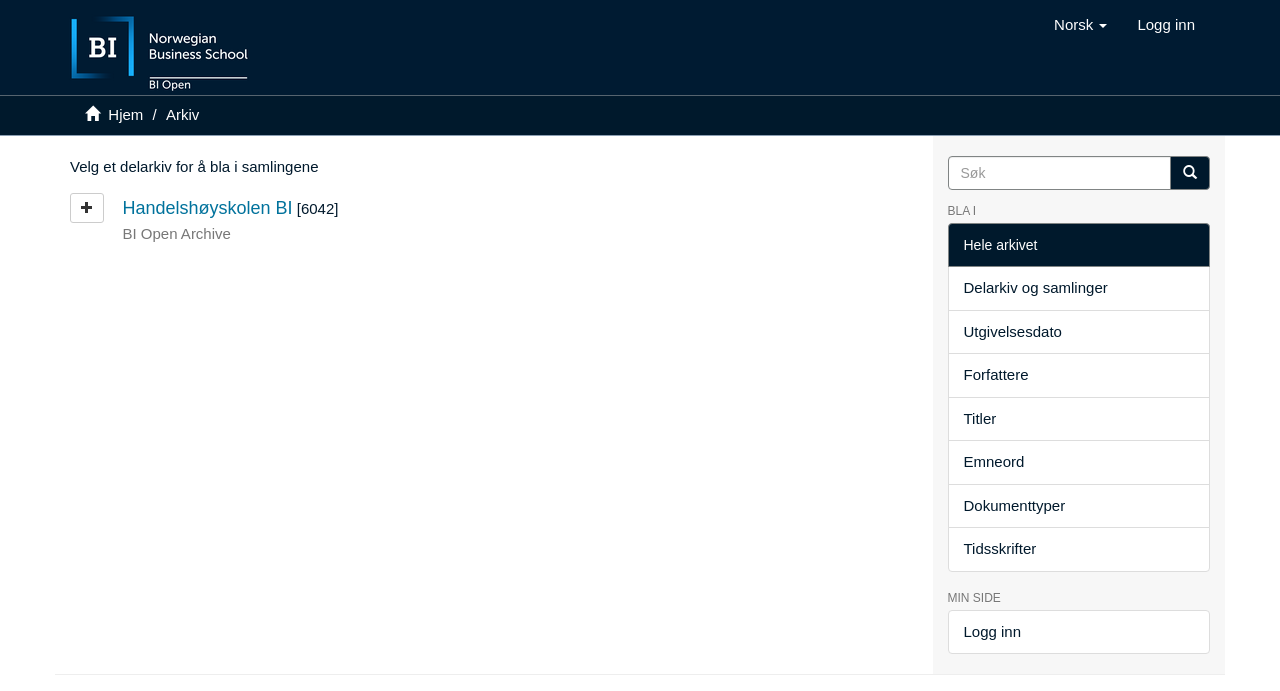Given the description of a UI element: "Hele arkivet", identify the bounding box coordinates of the matching element in the webpage screenshot.

[0.74, 0.322, 0.945, 0.387]